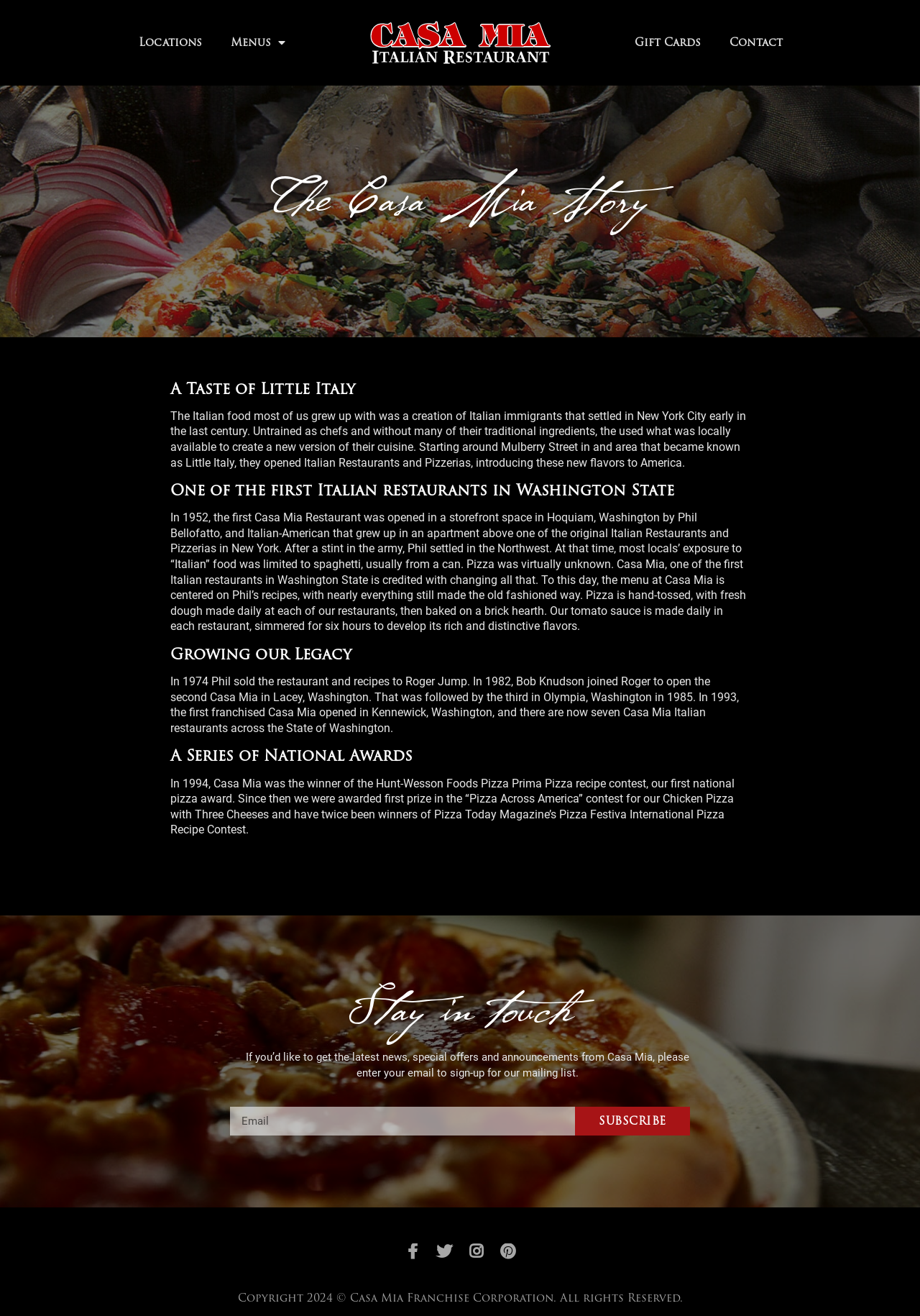Determine the bounding box coordinates of the section I need to click to execute the following instruction: "Click on Locations". Provide the coordinates as four float numbers between 0 and 1, i.e., [left, top, right, bottom].

[0.135, 0.02, 0.235, 0.045]